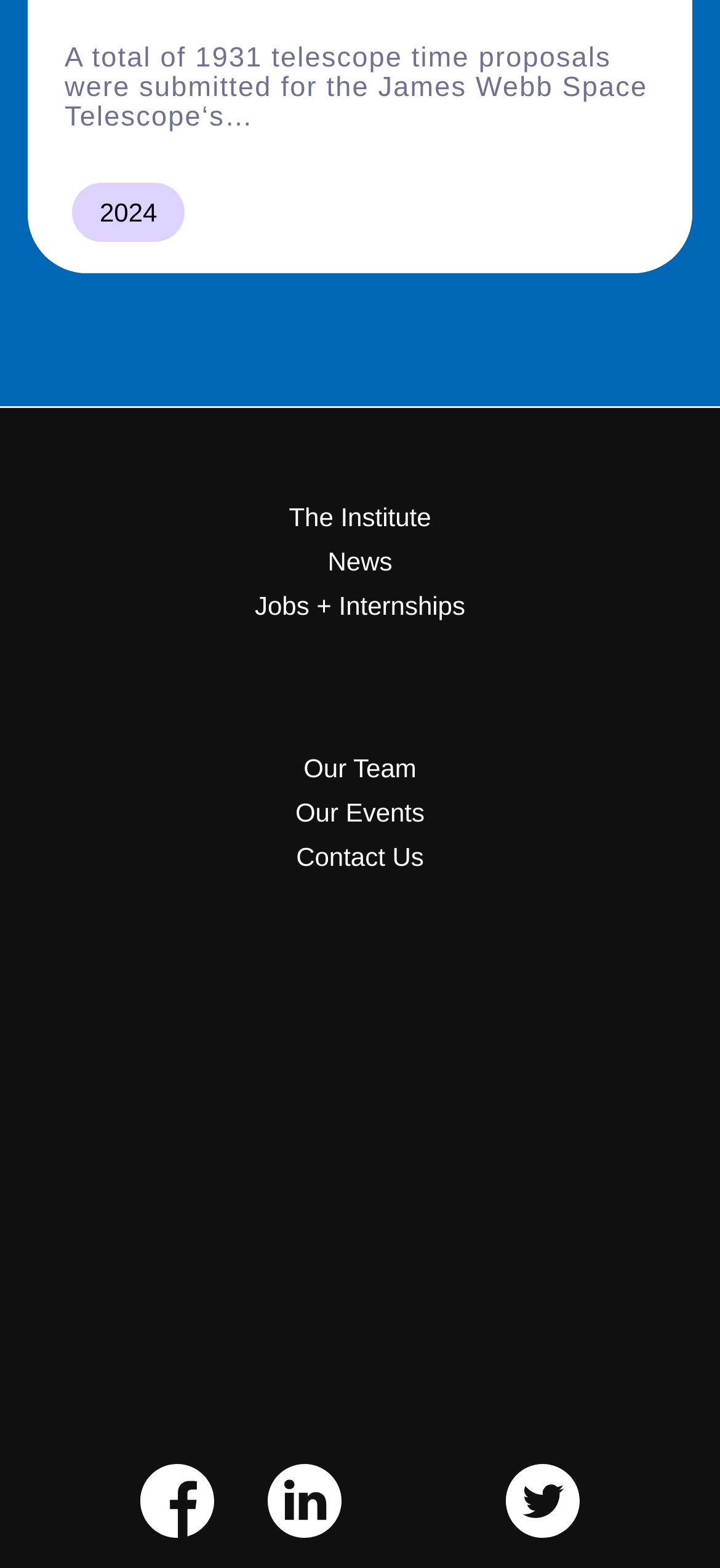Select the bounding box coordinates of the element I need to click to carry out the following instruction: "Read News".

[0.455, 0.349, 0.545, 0.367]